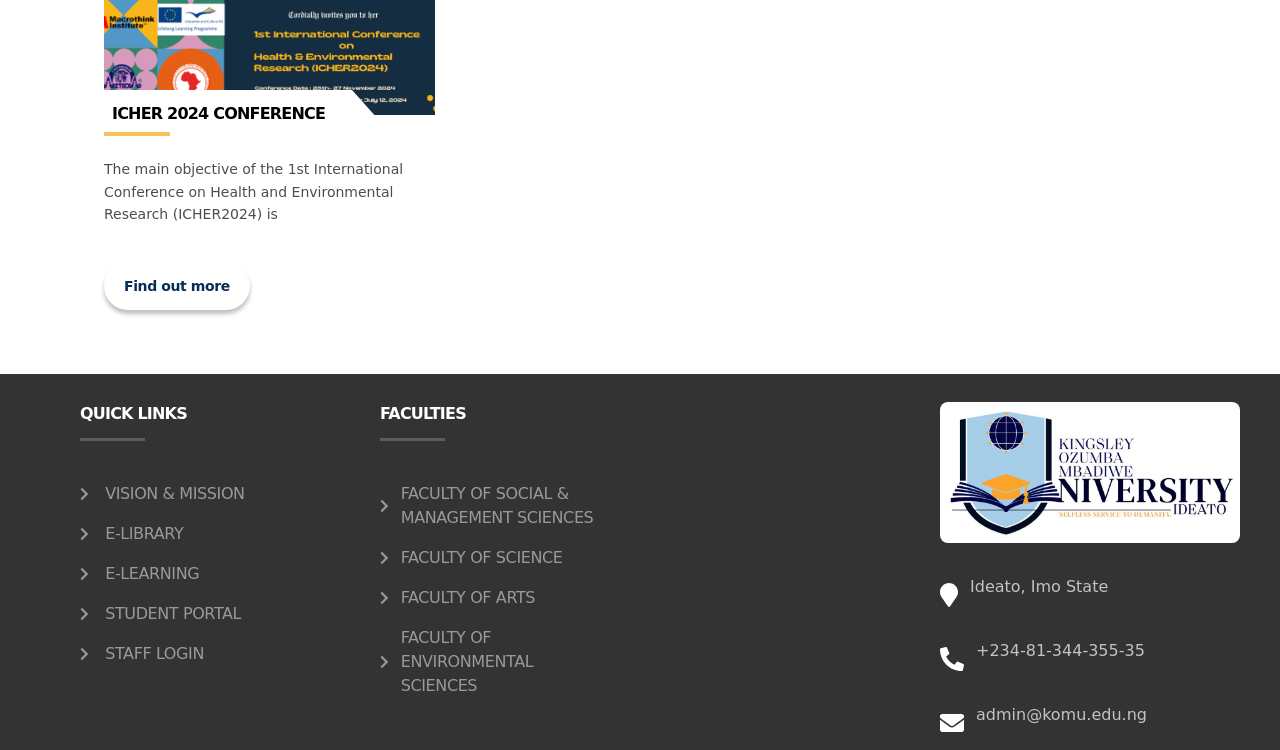Given the element description FACULTY OF ENVIRONMENTAL SCIENCES, specify the bounding box coordinates of the corresponding UI element in the format (top-left x, top-left y, bottom-right x, bottom-right y). All values must be between 0 and 1.

[0.313, 0.835, 0.469, 0.931]